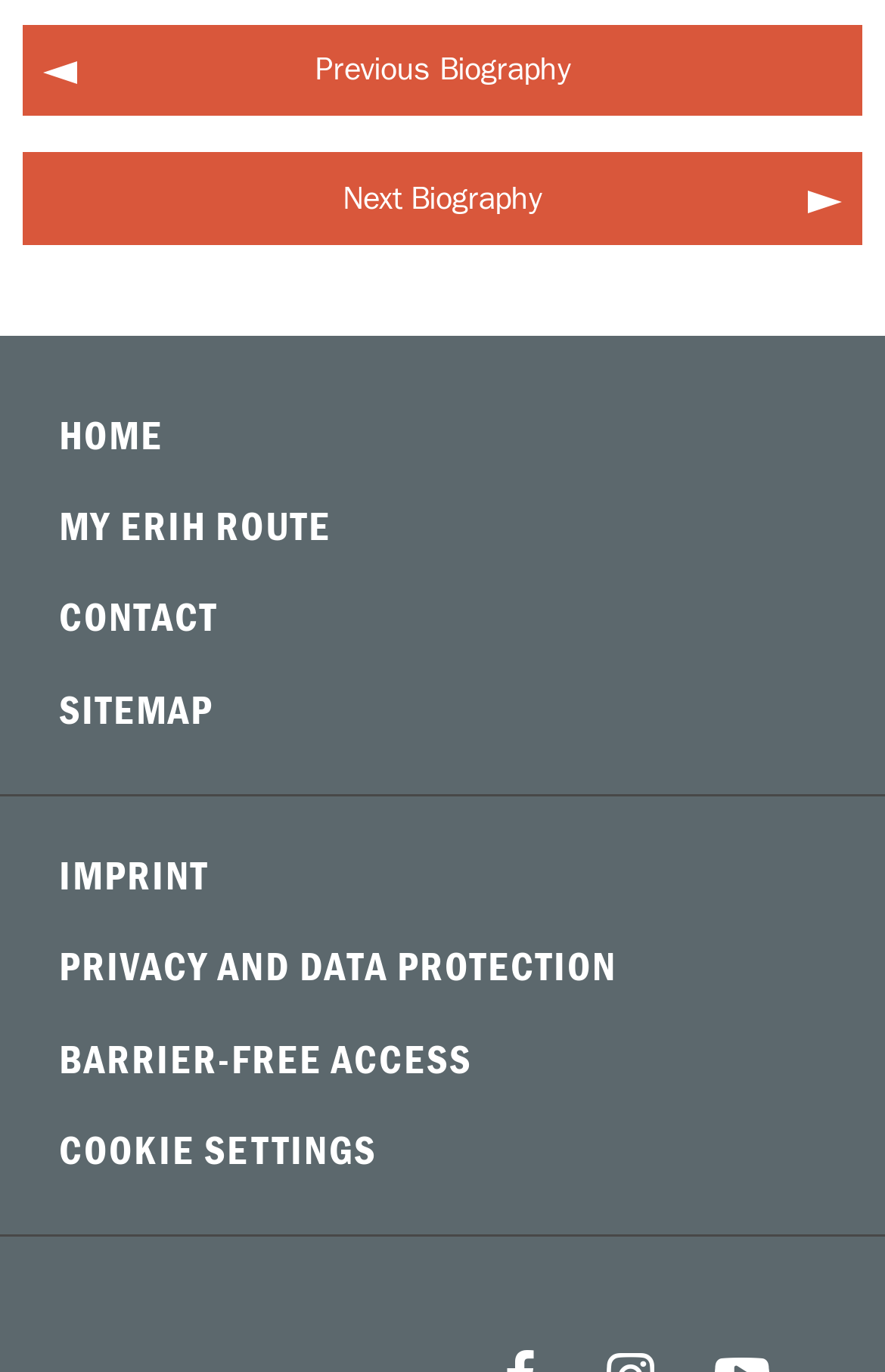Determine the bounding box coordinates for the clickable element to execute this instruction: "contact us". Provide the coordinates as four float numbers between 0 and 1, i.e., [left, top, right, bottom].

[0.026, 0.419, 0.974, 0.485]